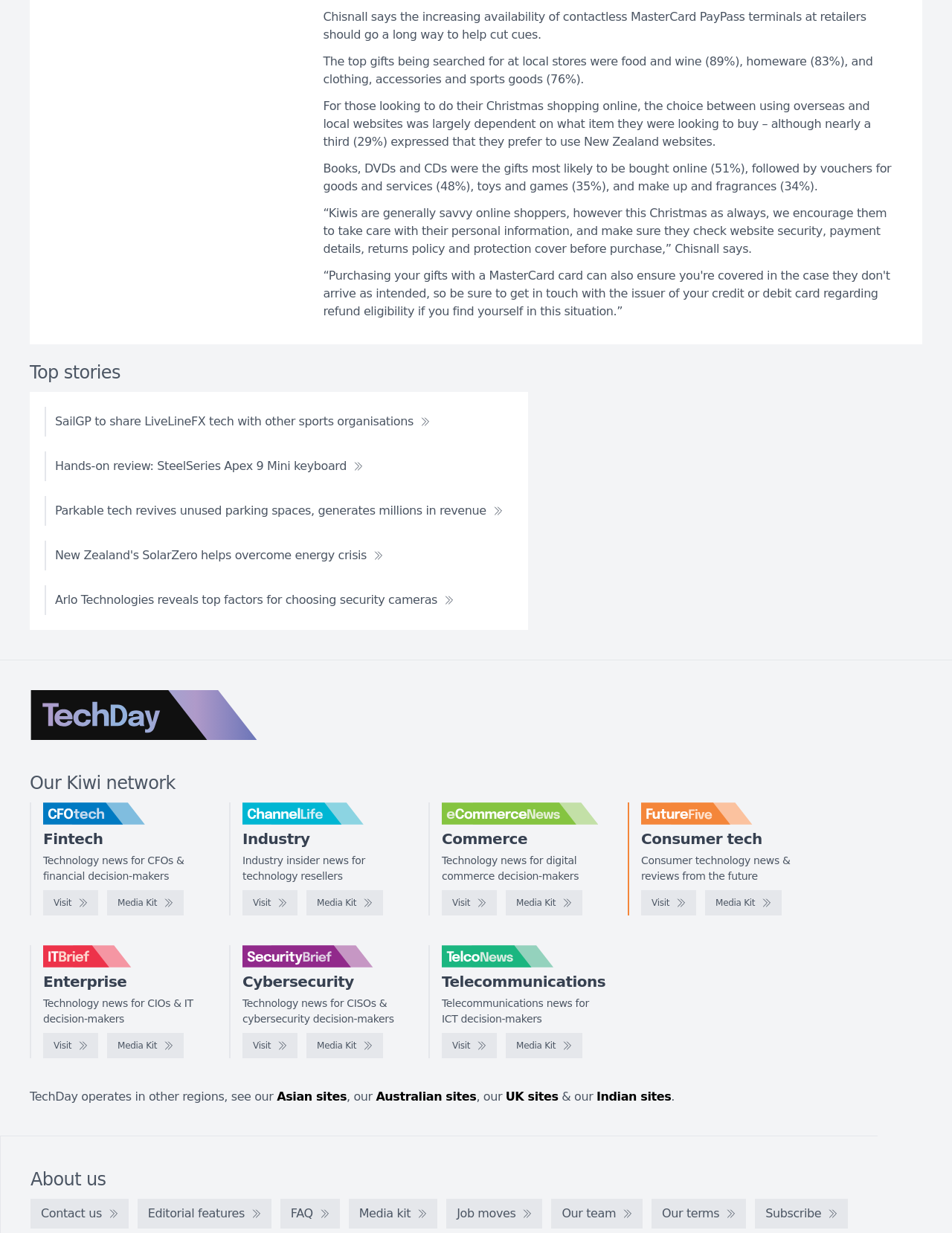What is the name of the logo at the top left corner?
Refer to the image and offer an in-depth and detailed answer to the question.

The logo at the top left corner of the webpage is identified as 'TechDay logo' based on the image description, and it is likely the logo of the website.